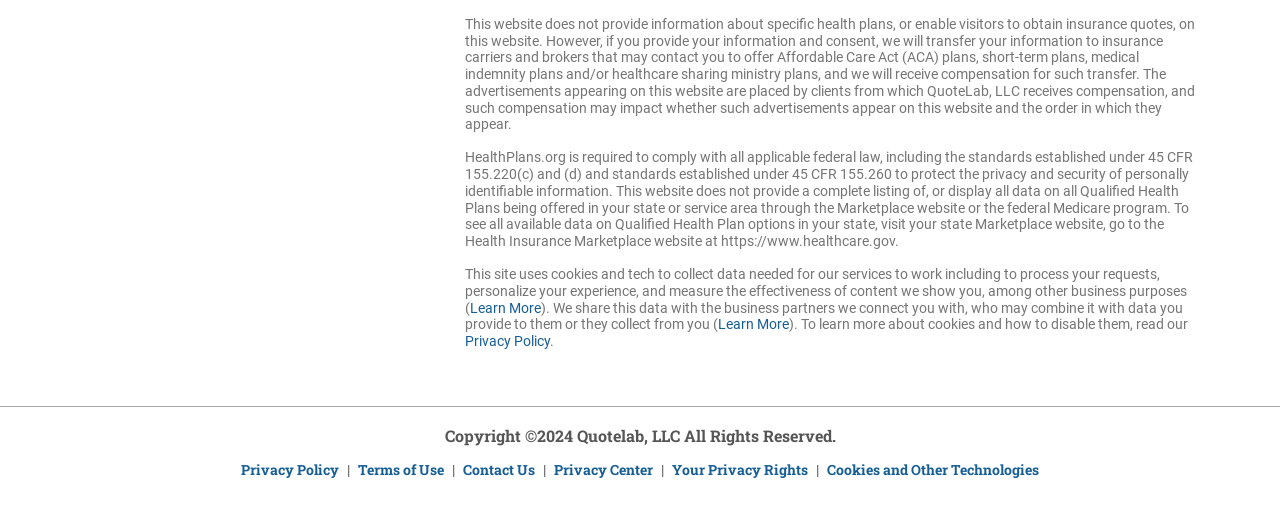Please specify the bounding box coordinates of the region to click in order to perform the following instruction: "Read the privacy policy".

[0.363, 0.646, 0.43, 0.677]